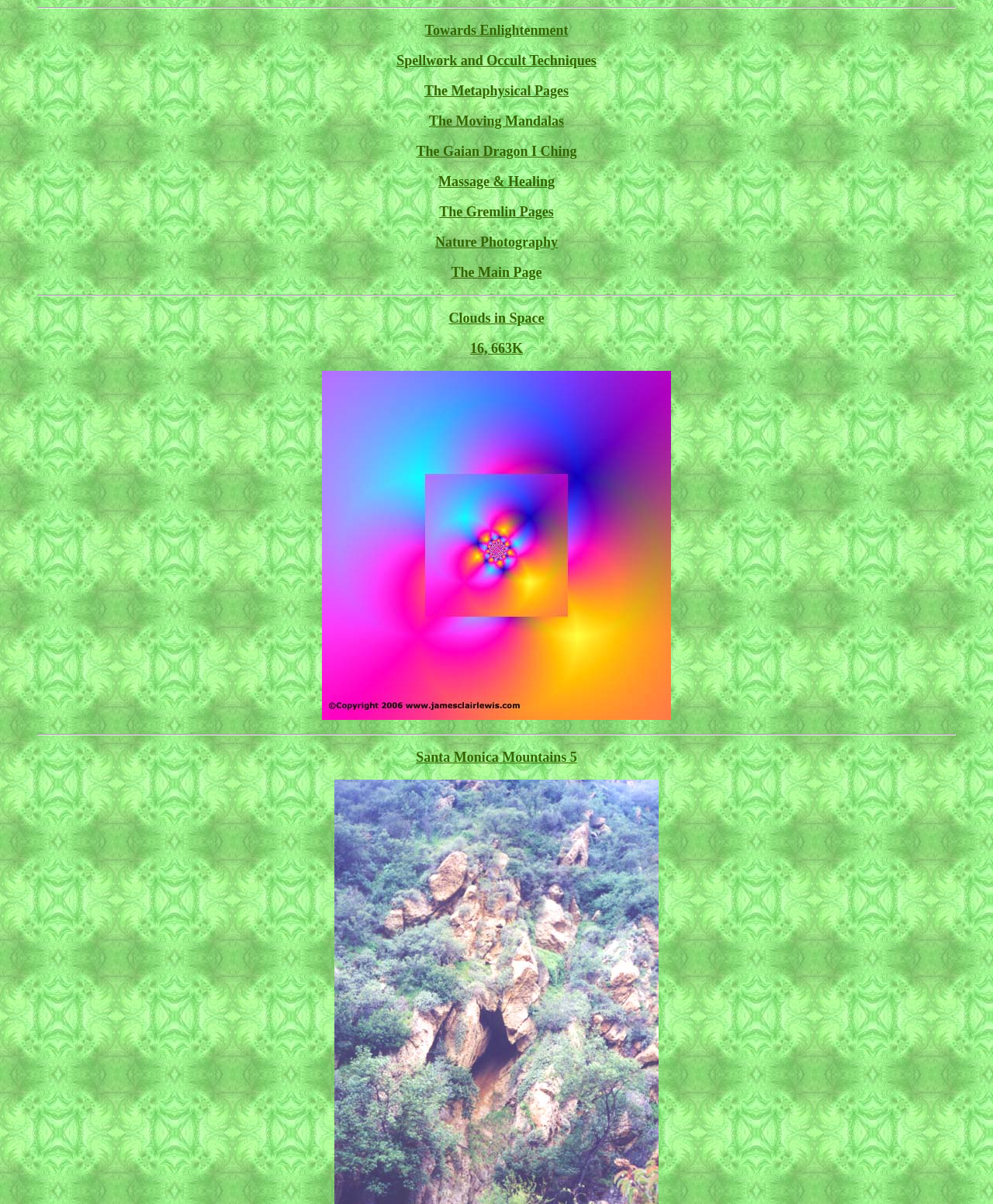Identify the bounding box coordinates for the UI element described as follows: "Nature Photography". Ensure the coordinates are four float numbers between 0 and 1, formatted as [left, top, right, bottom].

[0.438, 0.195, 0.562, 0.207]